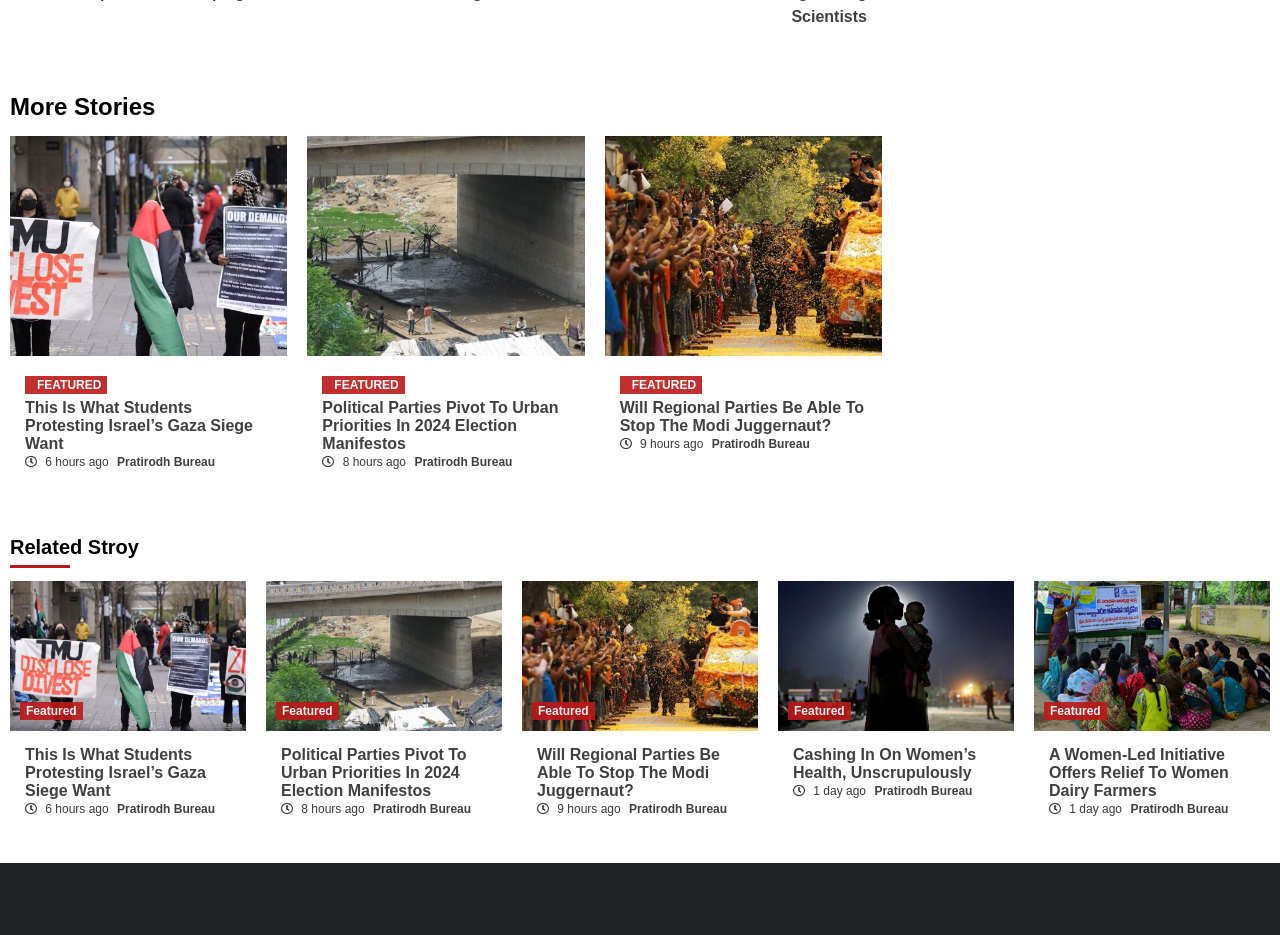Find the bounding box coordinates for the area that should be clicked to accomplish the instruction: "Read the 'Will Regional Parties Be Able To Stop The Modi Juggernaut?' article".

[0.484, 0.426, 0.677, 0.465]